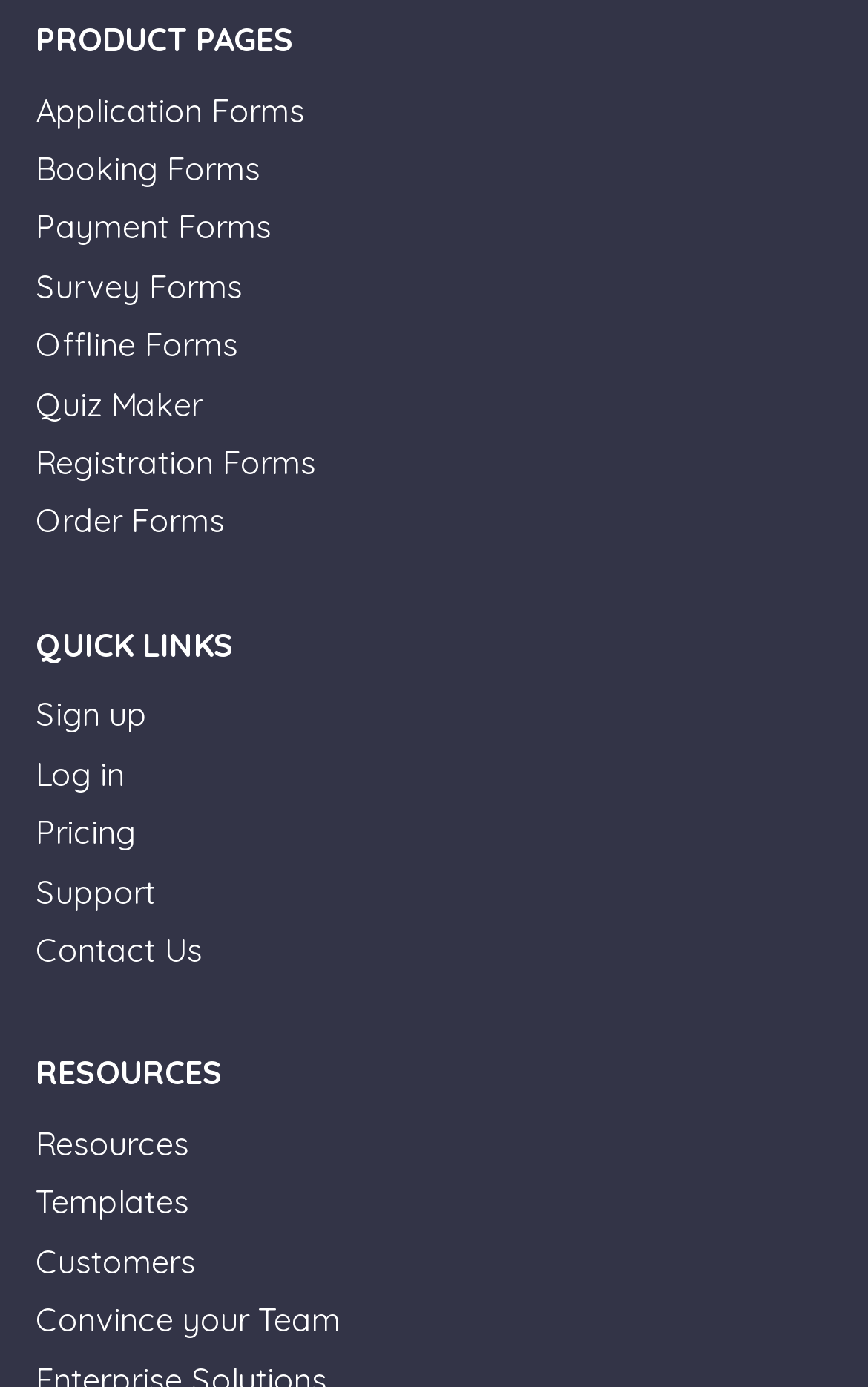What is the last resource link available?
Refer to the image and provide a one-word or short phrase answer.

Convince your Team